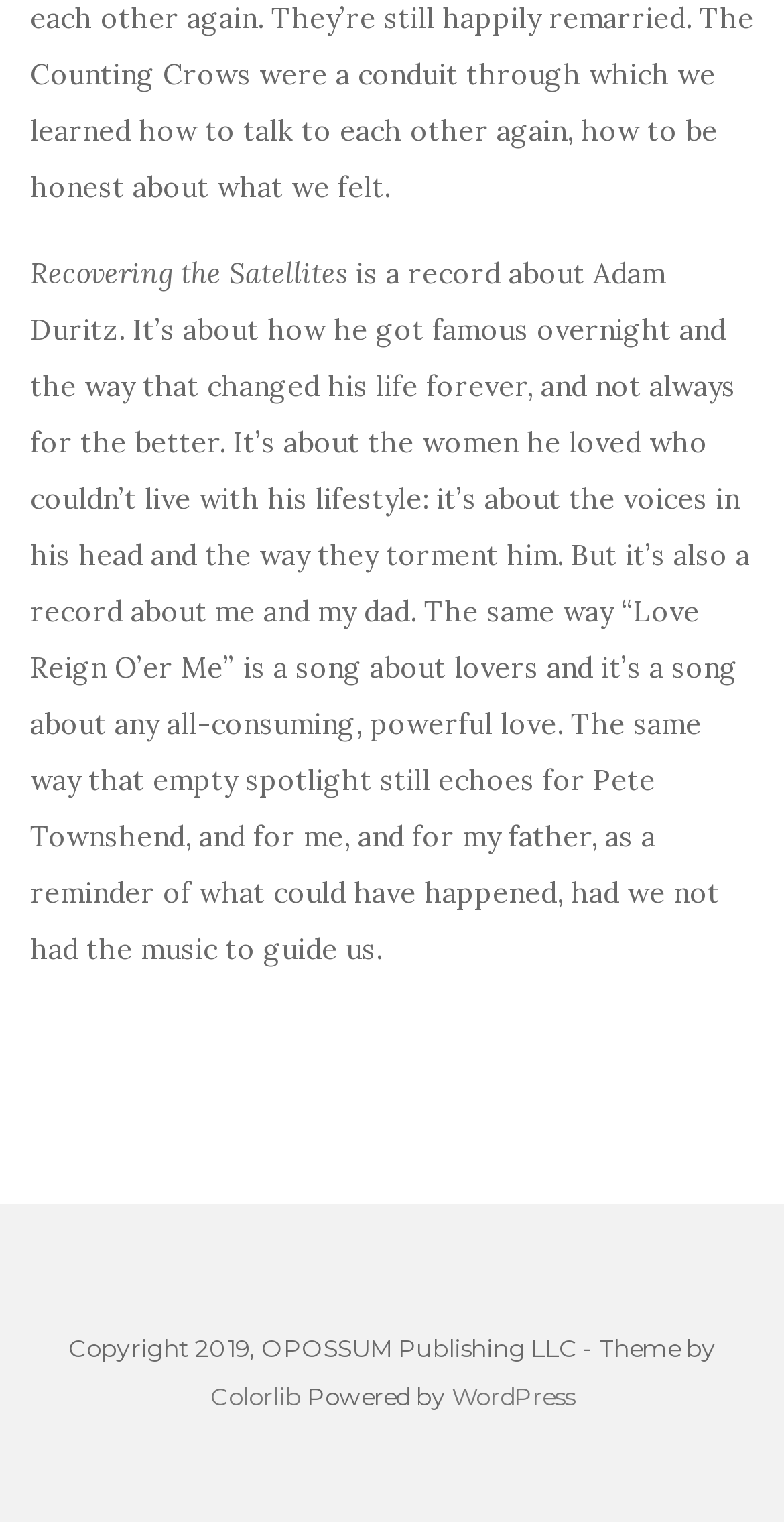Reply to the question with a brief word or phrase: Who is the author of the text?

Not mentioned